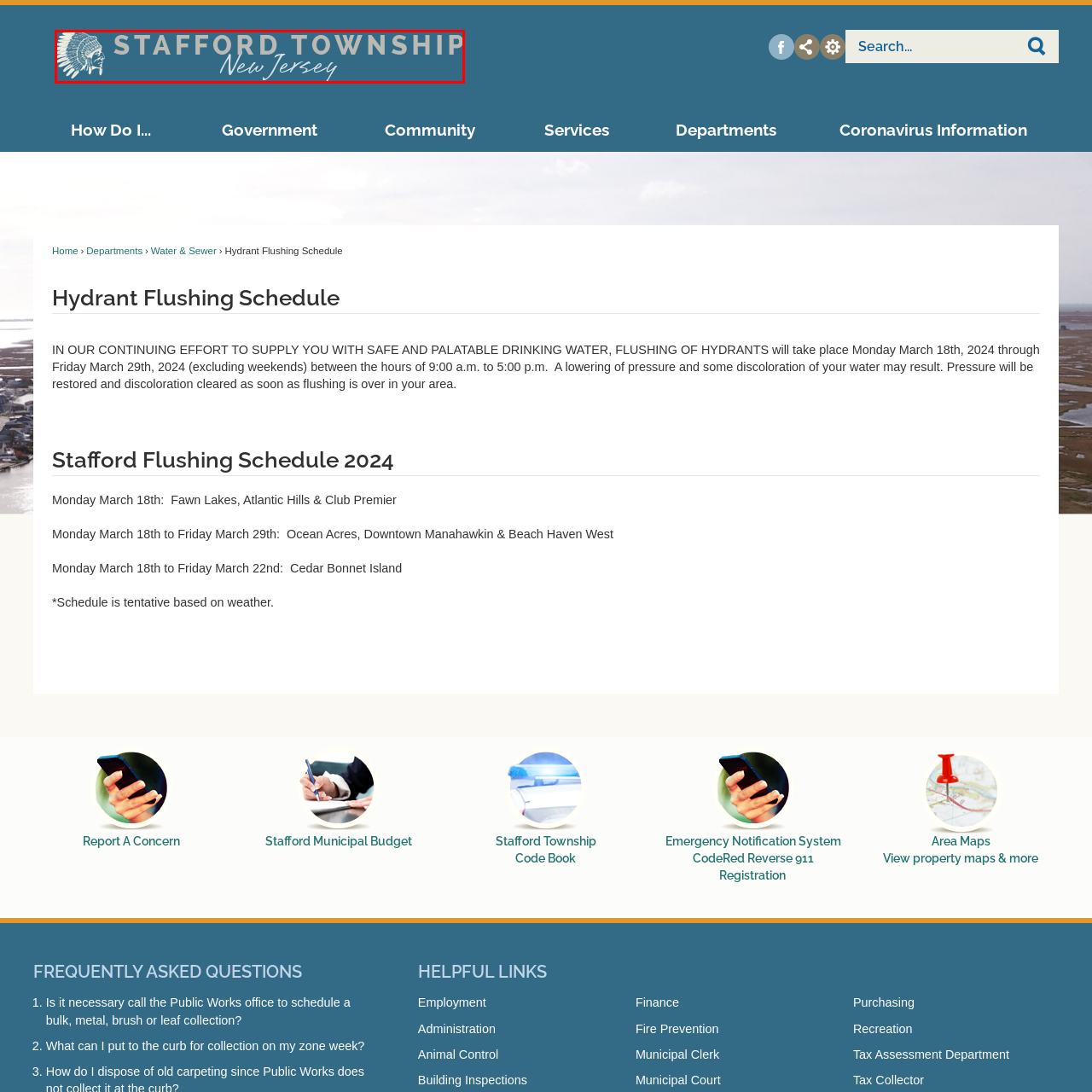Check the image inside the red boundary and briefly answer: What is symbolized by the Native American chief?

Historical and cultural heritage